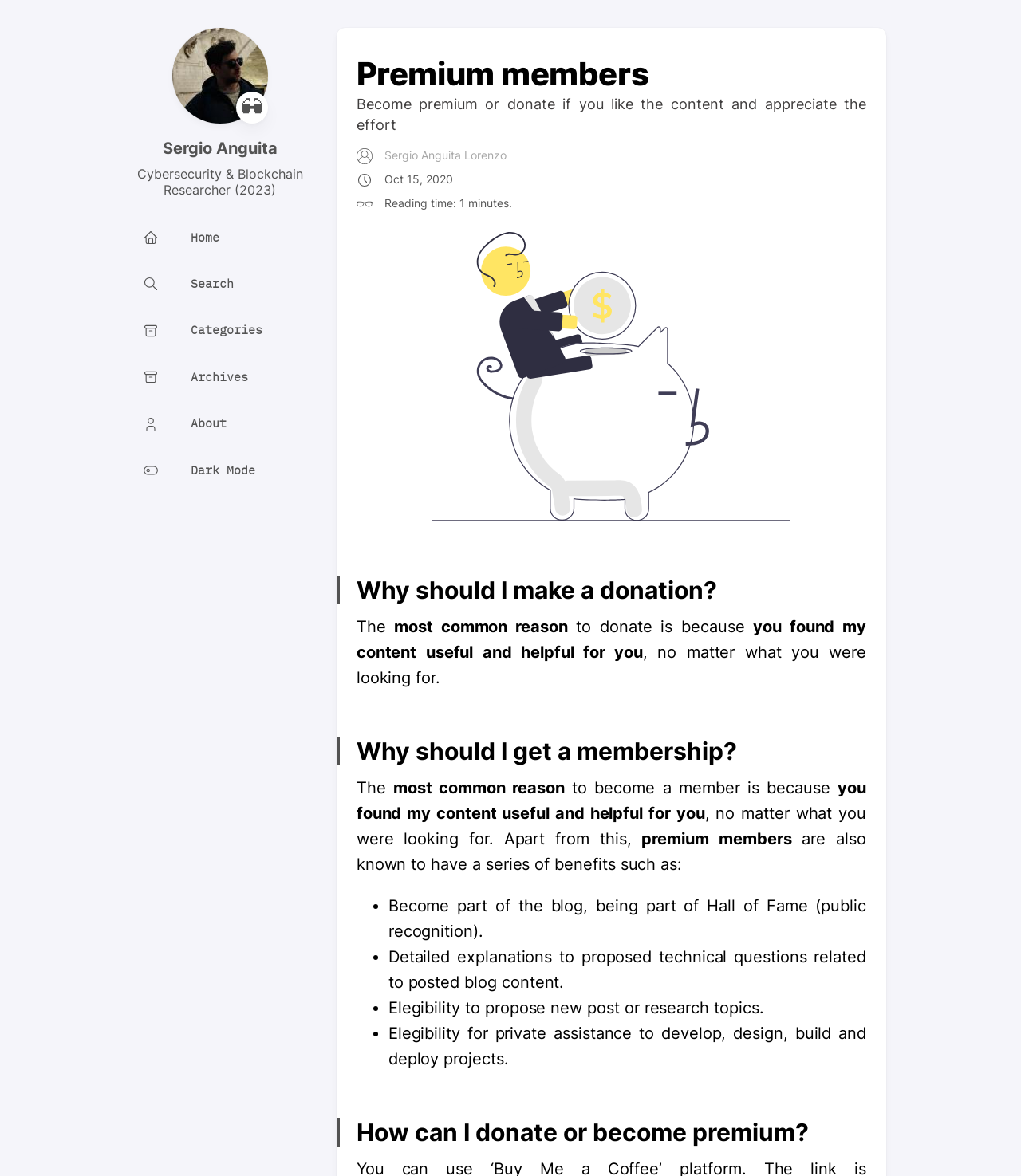Identify the bounding box of the UI element that matches this description: "Sergio Anguita Lorenzo".

[0.376, 0.126, 0.496, 0.138]